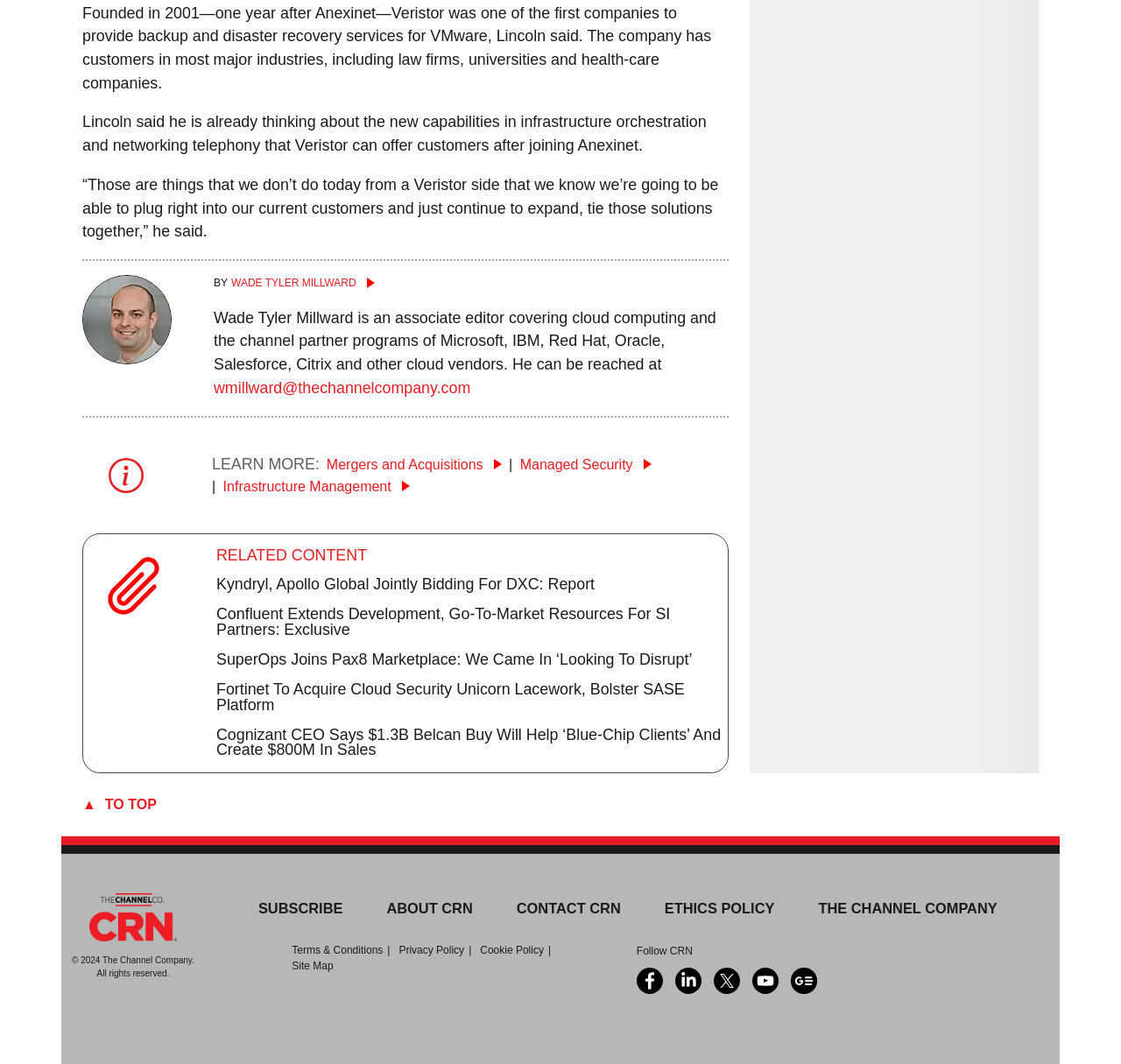What is the copyright year mentioned at the bottom of the page? Observe the screenshot and provide a one-word or short phrase answer.

2024